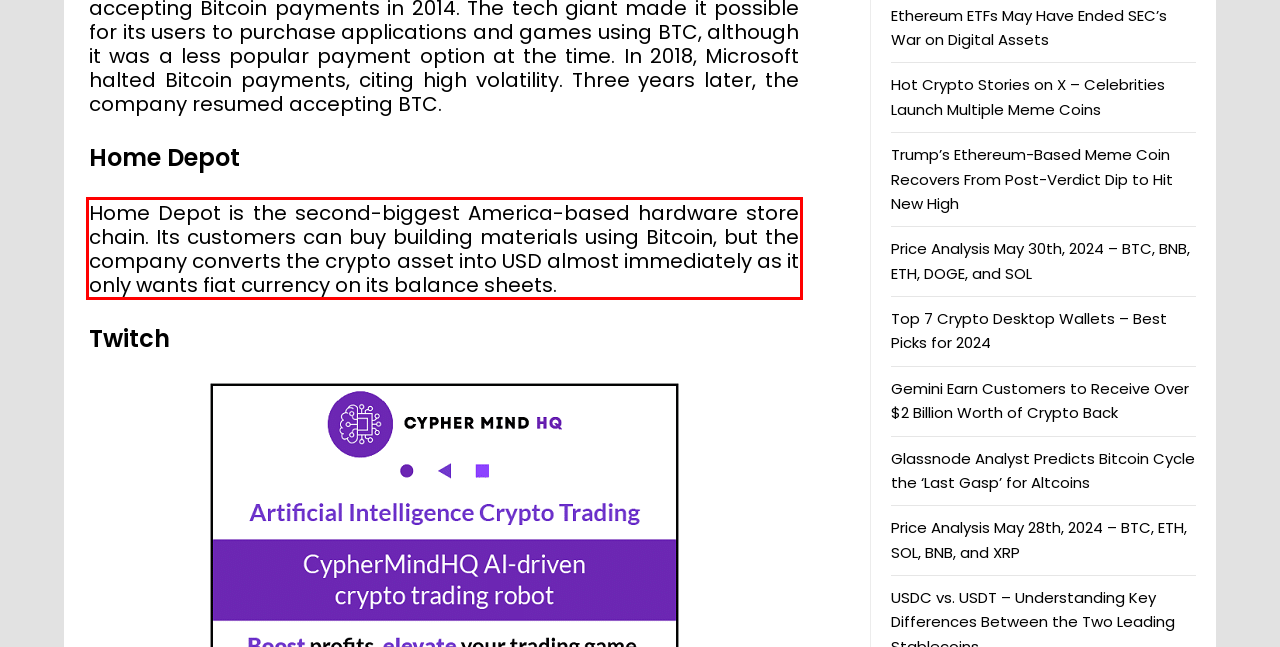Analyze the screenshot of a webpage where a red rectangle is bounding a UI element. Extract and generate the text content within this red bounding box.

Home Depot is the second-biggest America-based hardware store chain. Its customers can buy building materials using Bitcoin, but the company converts the crypto asset into USD almost immediately as it only wants fiat currency on its balance sheets.